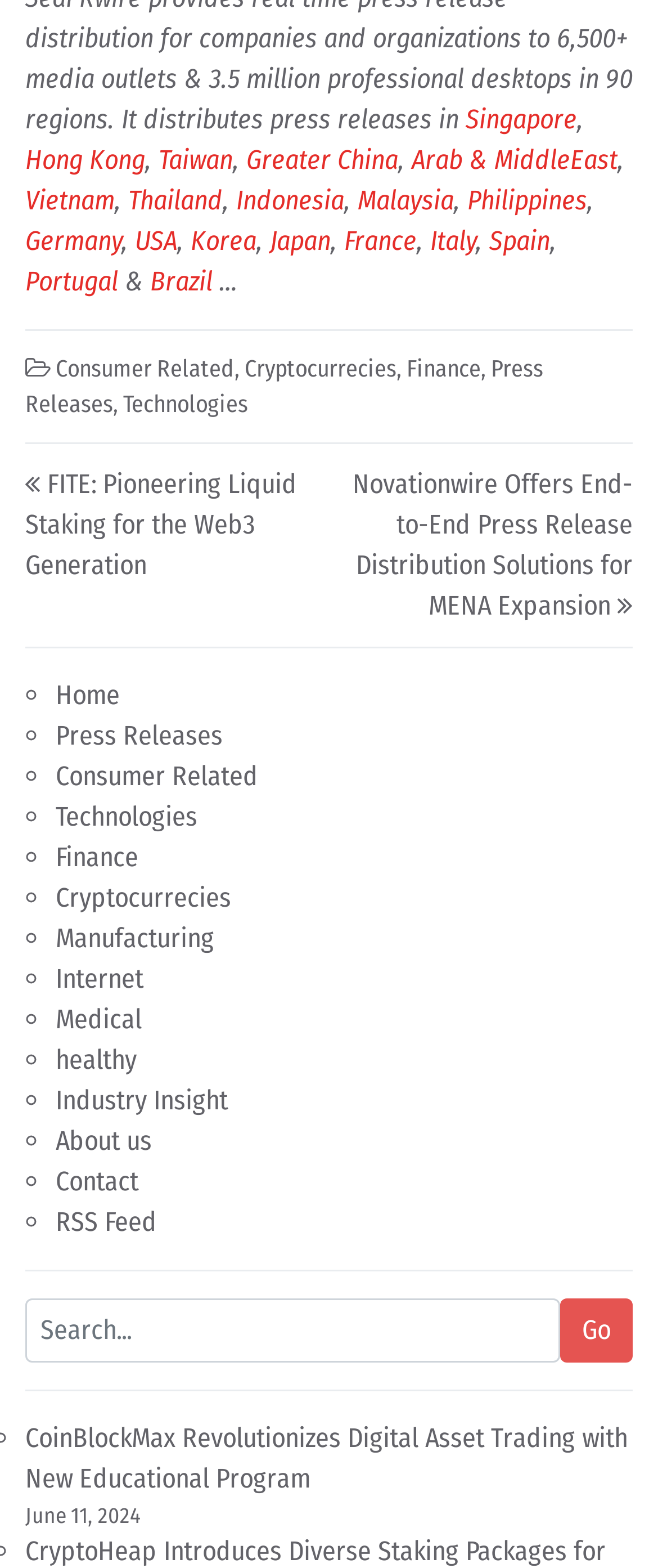Determine the bounding box coordinates for the clickable element to execute this instruction: "Share this article on Facebook". Provide the coordinates as four float numbers between 0 and 1, i.e., [left, top, right, bottom].

None